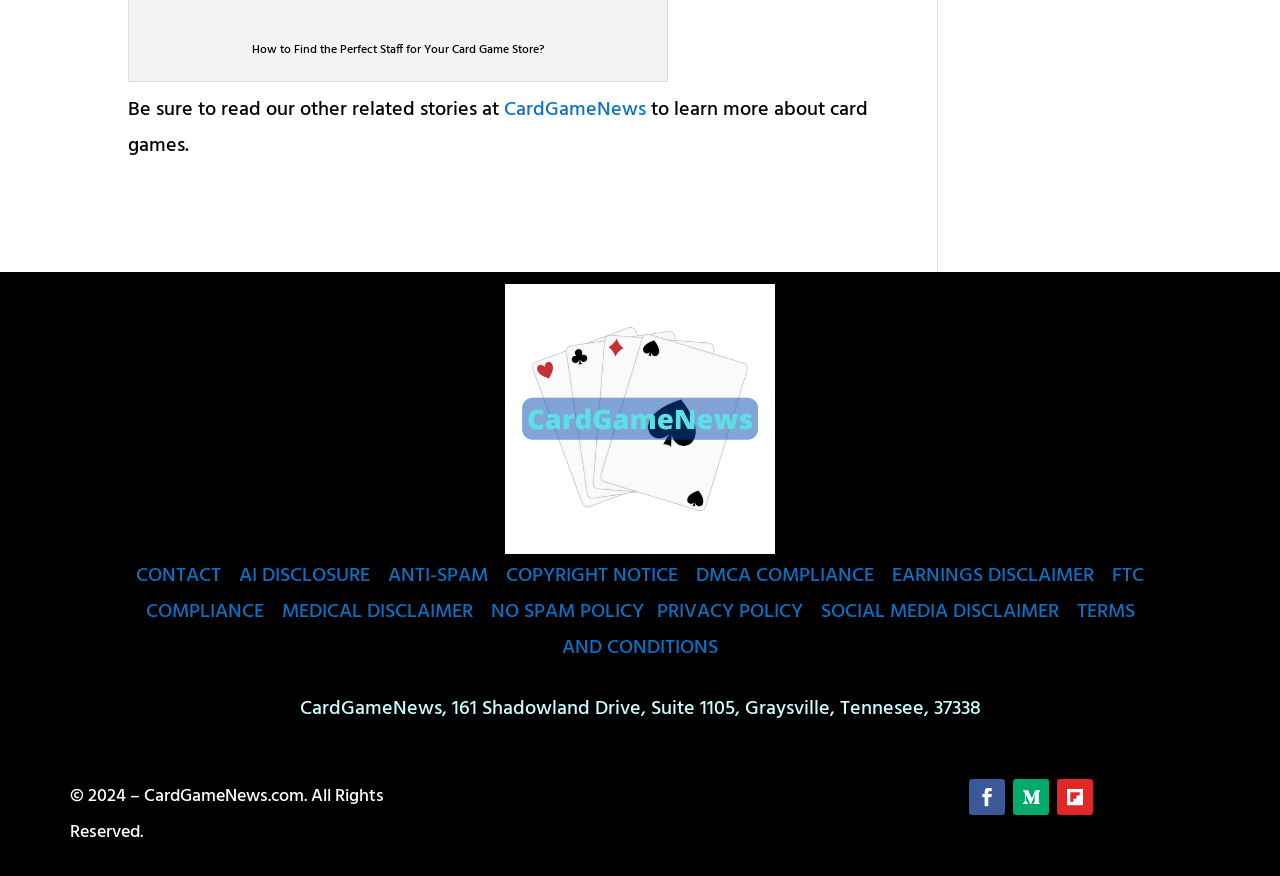Can you give a detailed response to the following question using the information from the image? What is the purpose of the link 'CONTACT'?

The link 'CONTACT' is likely used to contact the website or its administrators, as it is a common convention on websites to have a contact page or form where users can reach out to the website owners.